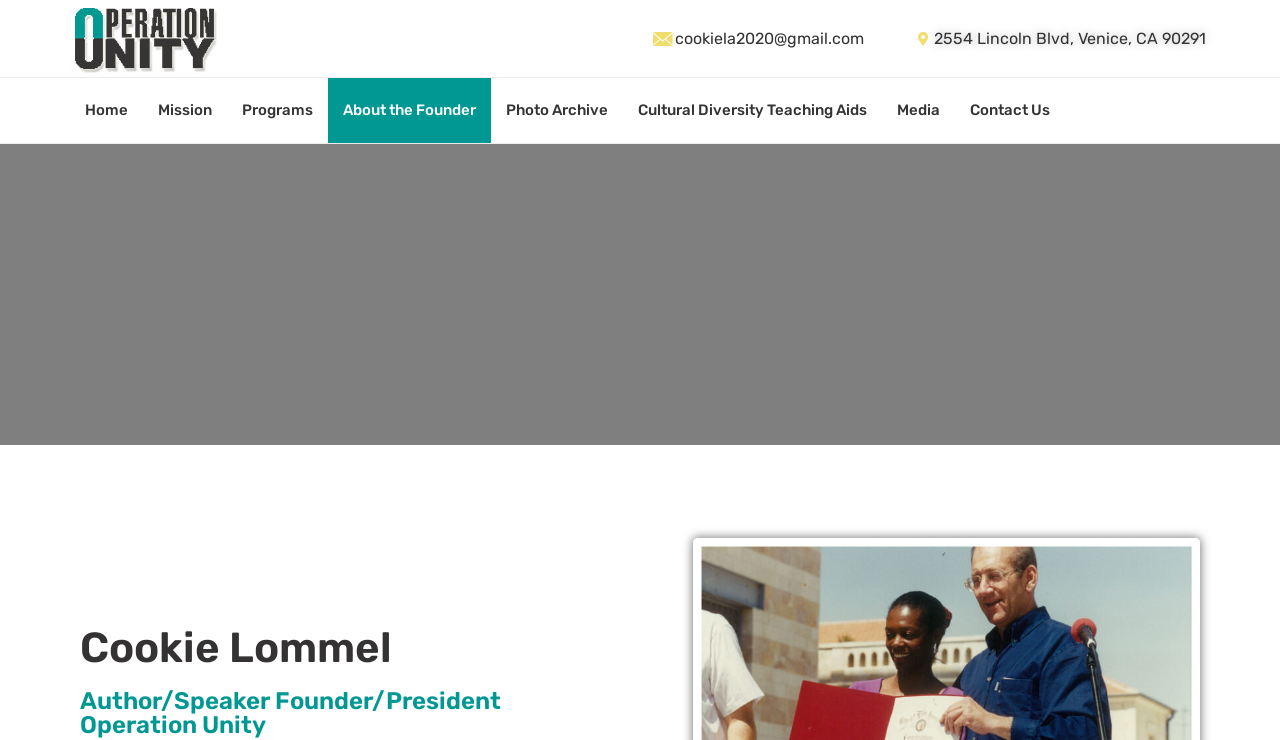Identify the bounding box coordinates for the UI element described by the following text: "Programs". Provide the coordinates as four float numbers between 0 and 1, in the format [left, top, right, bottom].

[0.177, 0.105, 0.256, 0.193]